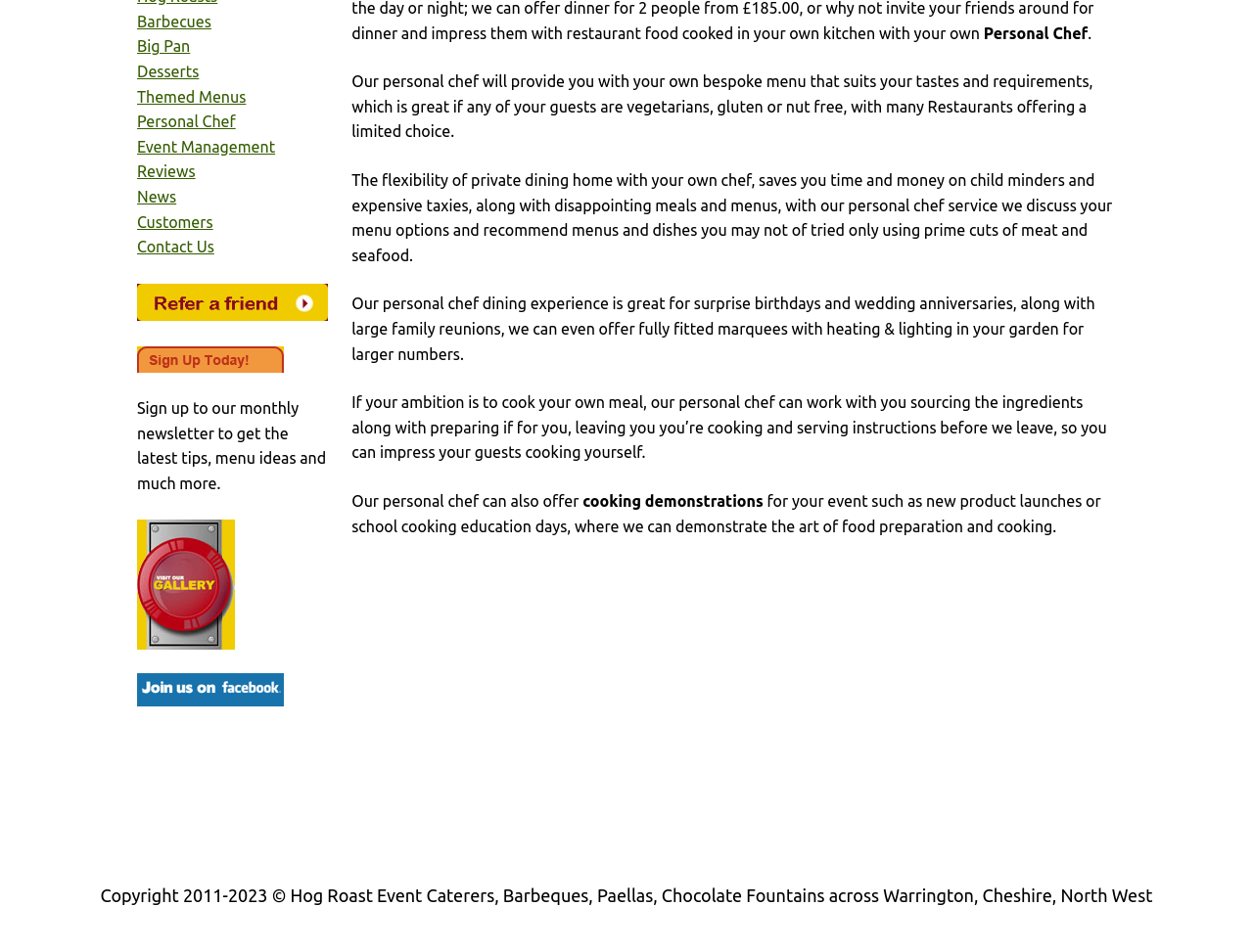Extract the bounding box coordinates of the UI element described: "Desserts". Provide the coordinates in the format [left, top, right, bottom] with values ranging from 0 to 1.

[0.109, 0.066, 0.159, 0.084]